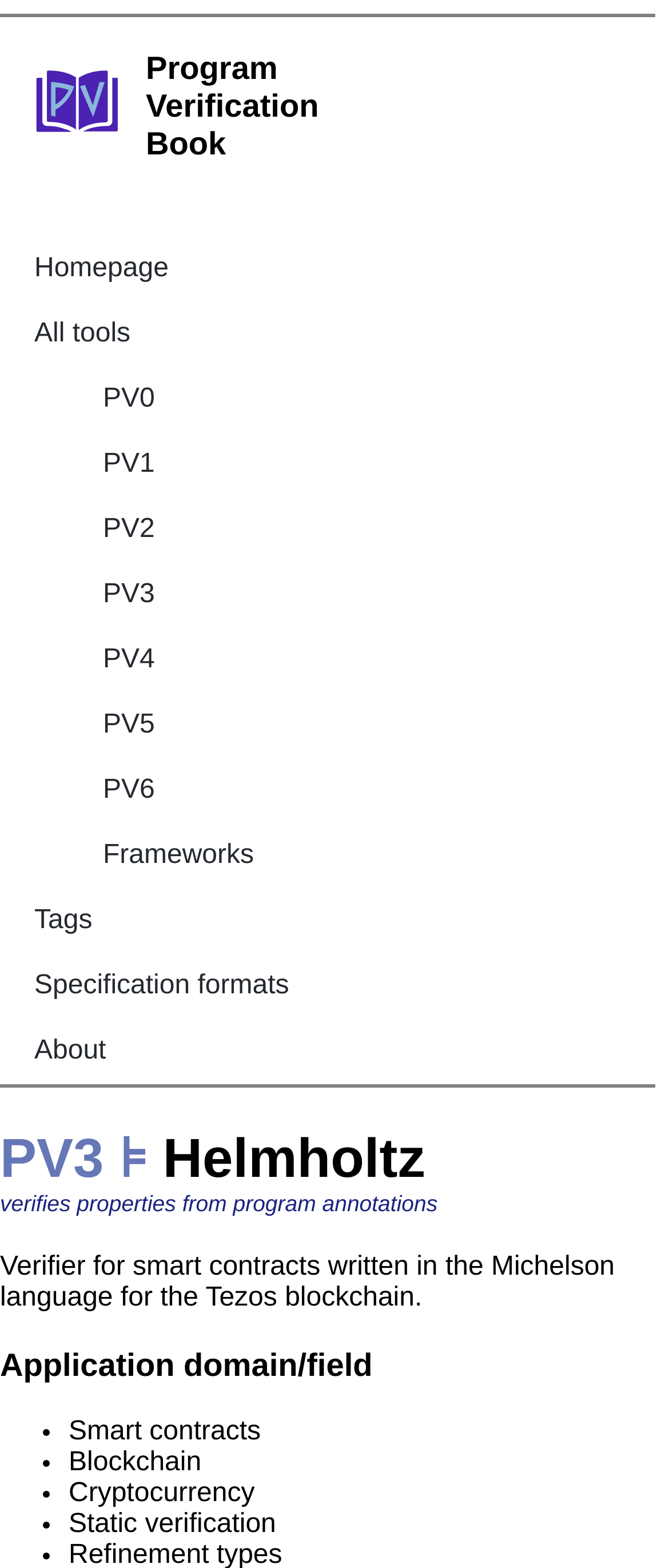Answer this question in one word or a short phrase: What is the purpose of PV3?

Verifier for smart contracts